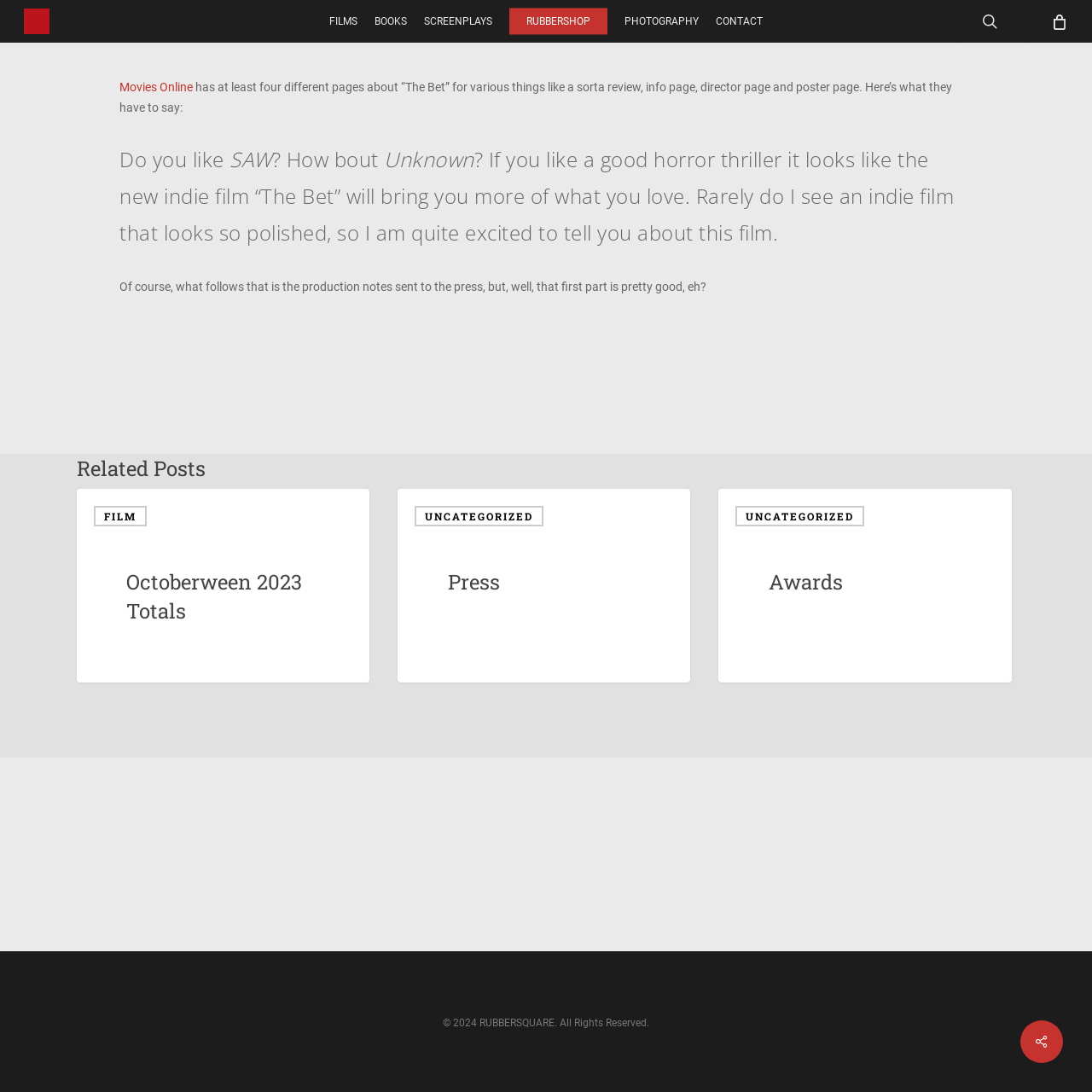Identify the bounding box coordinates of the part that should be clicked to carry out this instruction: "Click on RUBBERSQUARE".

[0.022, 0.008, 0.045, 0.031]